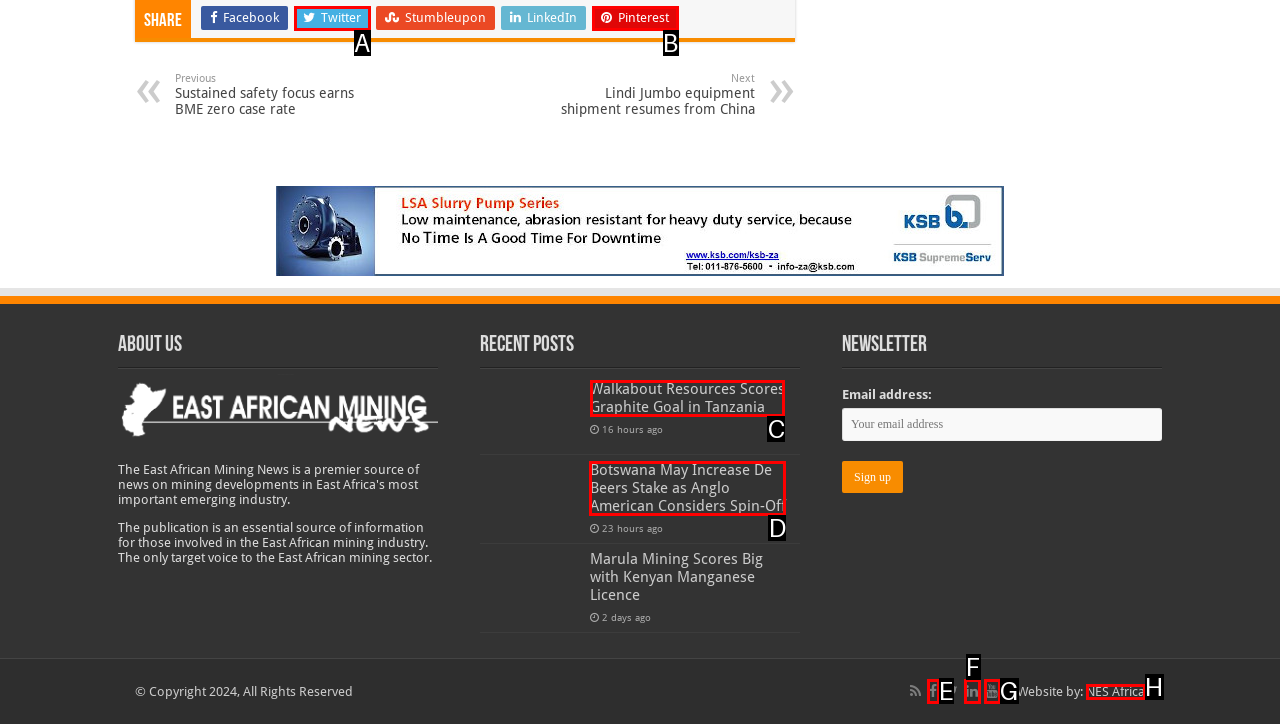Determine the letter of the element you should click to carry out the task: Read about Walkabout Resources Scores Graphite Goal in Tanzania
Answer with the letter from the given choices.

C